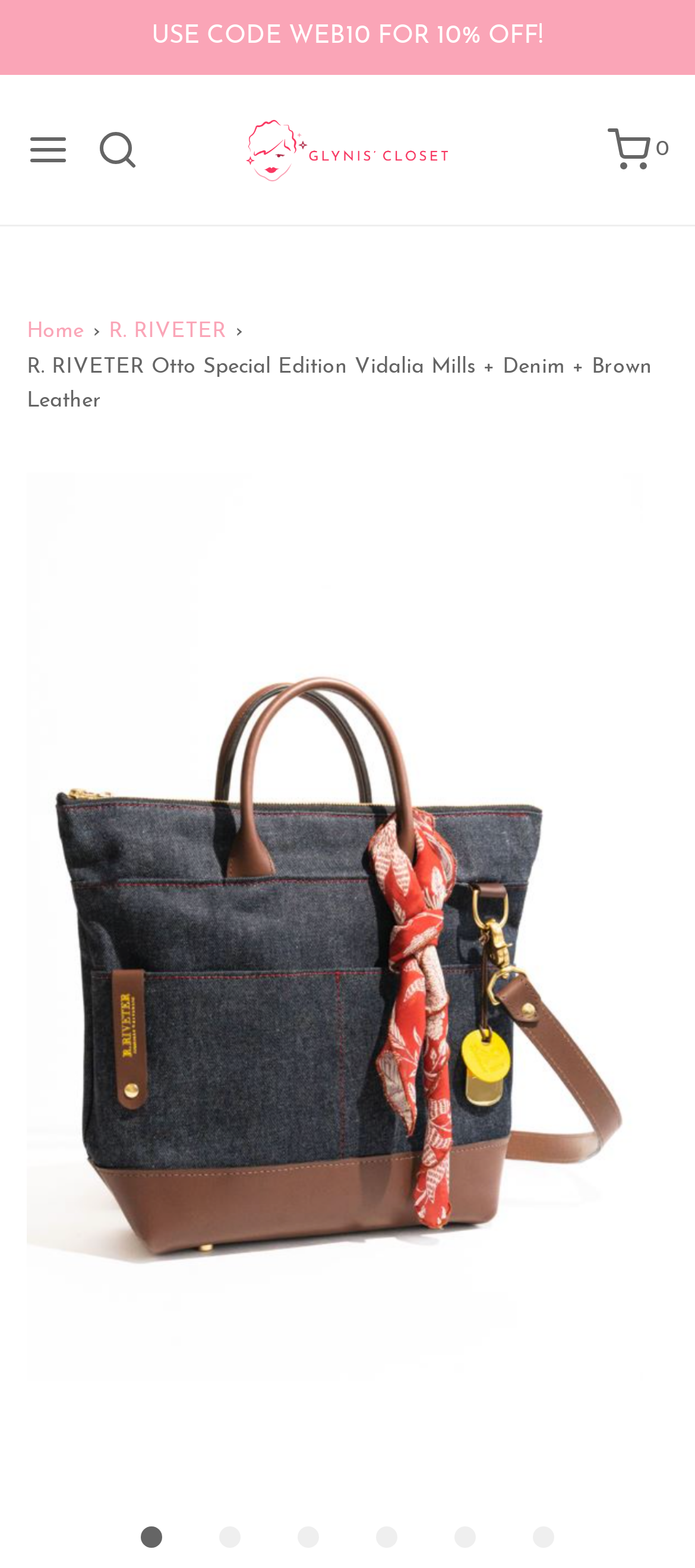Given the following UI element description: "aria-label="Open search bar" title="Search"", find the bounding box coordinates in the webpage screenshot.

[0.138, 0.065, 0.238, 0.127]